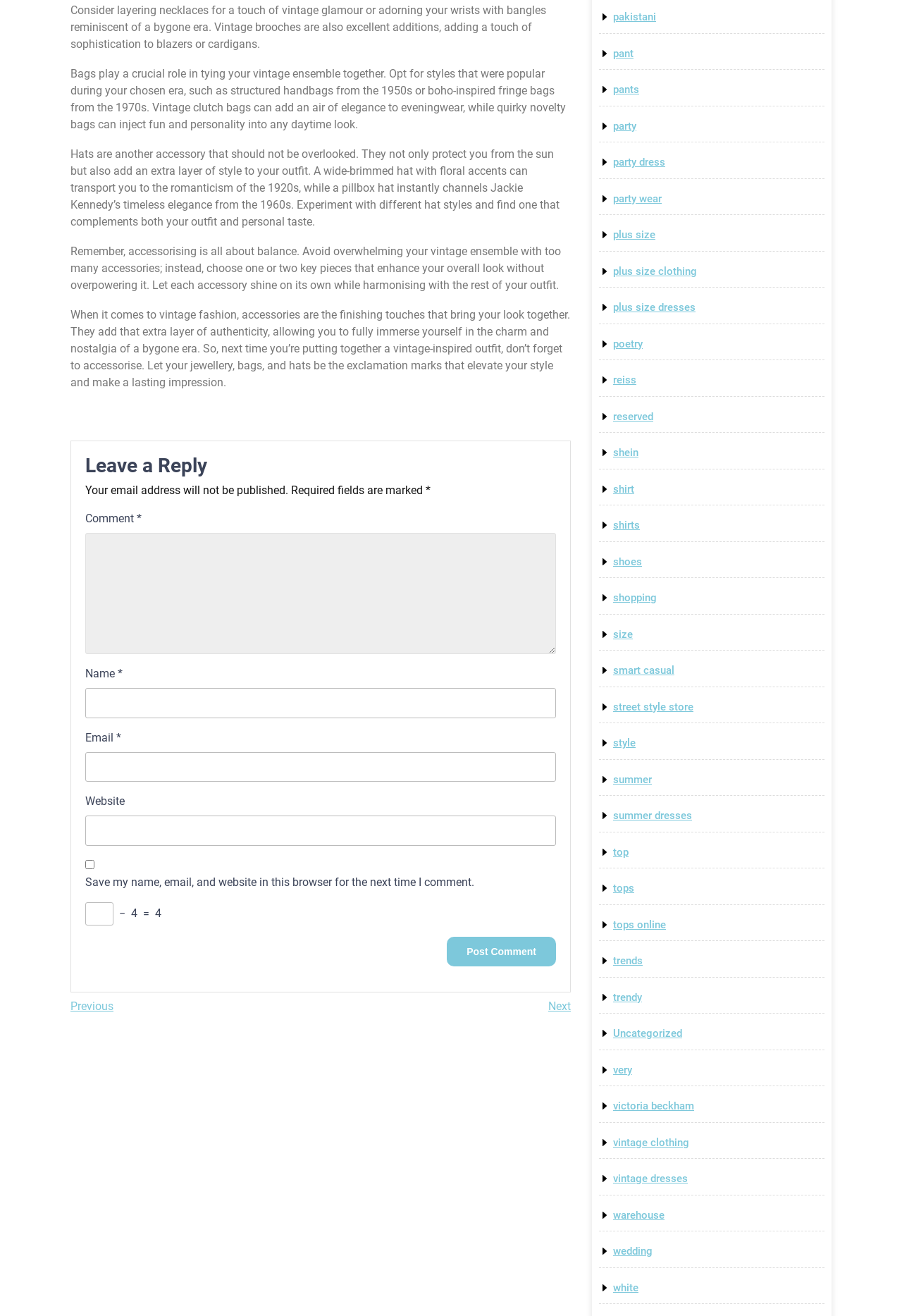Find the bounding box coordinates for the UI element whose description is: "parent_node: Name * name="author"". The coordinates should be four float numbers between 0 and 1, in the format [left, top, right, bottom].

[0.095, 0.523, 0.616, 0.546]